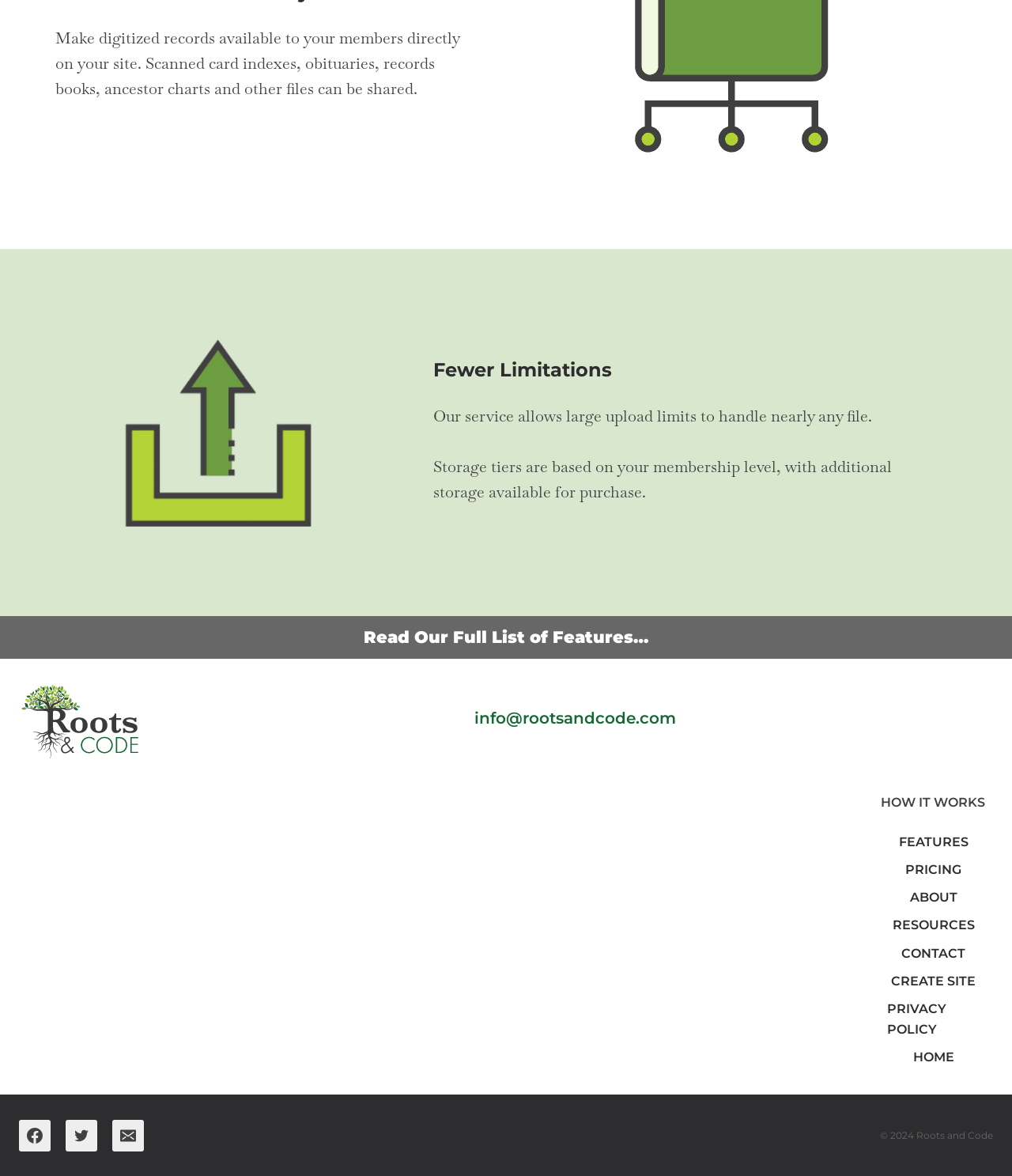Determine the bounding box coordinates for the UI element with the following description: "Create site". The coordinates should be four float numbers between 0 and 1, represented as [left, top, right, bottom].

[0.868, 0.822, 0.977, 0.846]